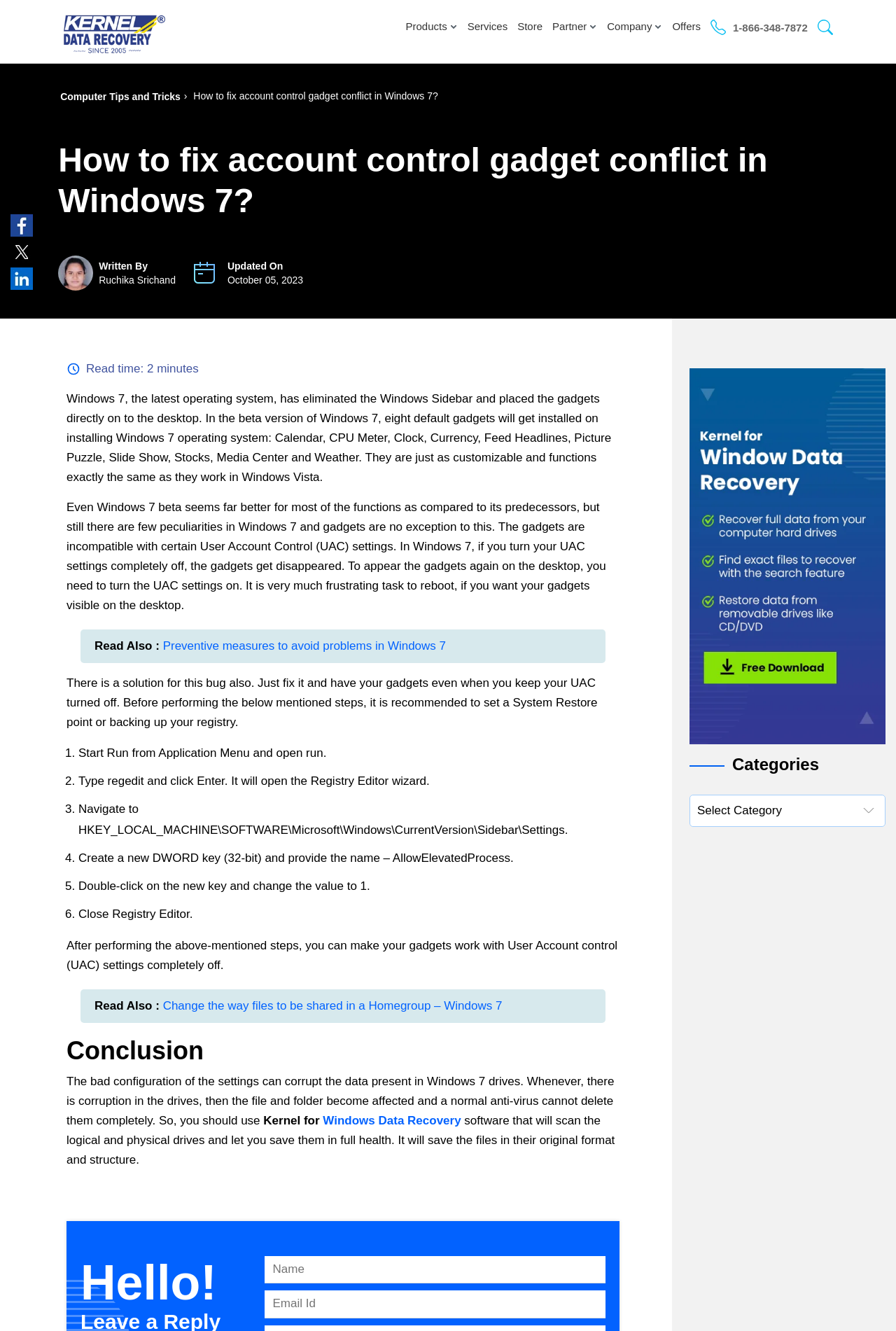How many steps are required to fix the gadget conflict?
Based on the image, please offer an in-depth response to the question.

The article provides a solution to fix the gadget conflict, which involves 6 steps. These steps are listed in the article, starting from 'Start Run from Application Menu and open run' to 'Close Registry Editor'.